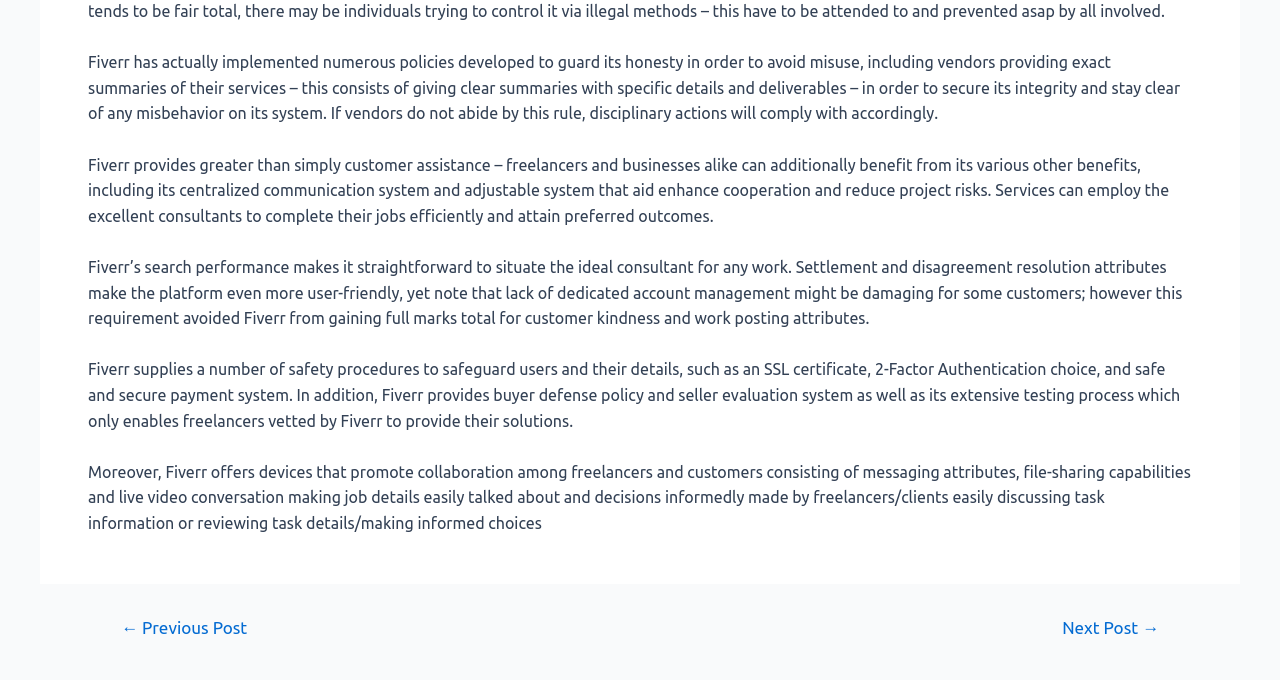What is the purpose of Fiverr's search functionality?
Please provide a detailed answer to the question.

According to the text, Fiverr's search performance makes it straightforward to locate the ideal consultant for any work, which suggests that the purpose of the search functionality is to help users find the right freelancer for their projects.